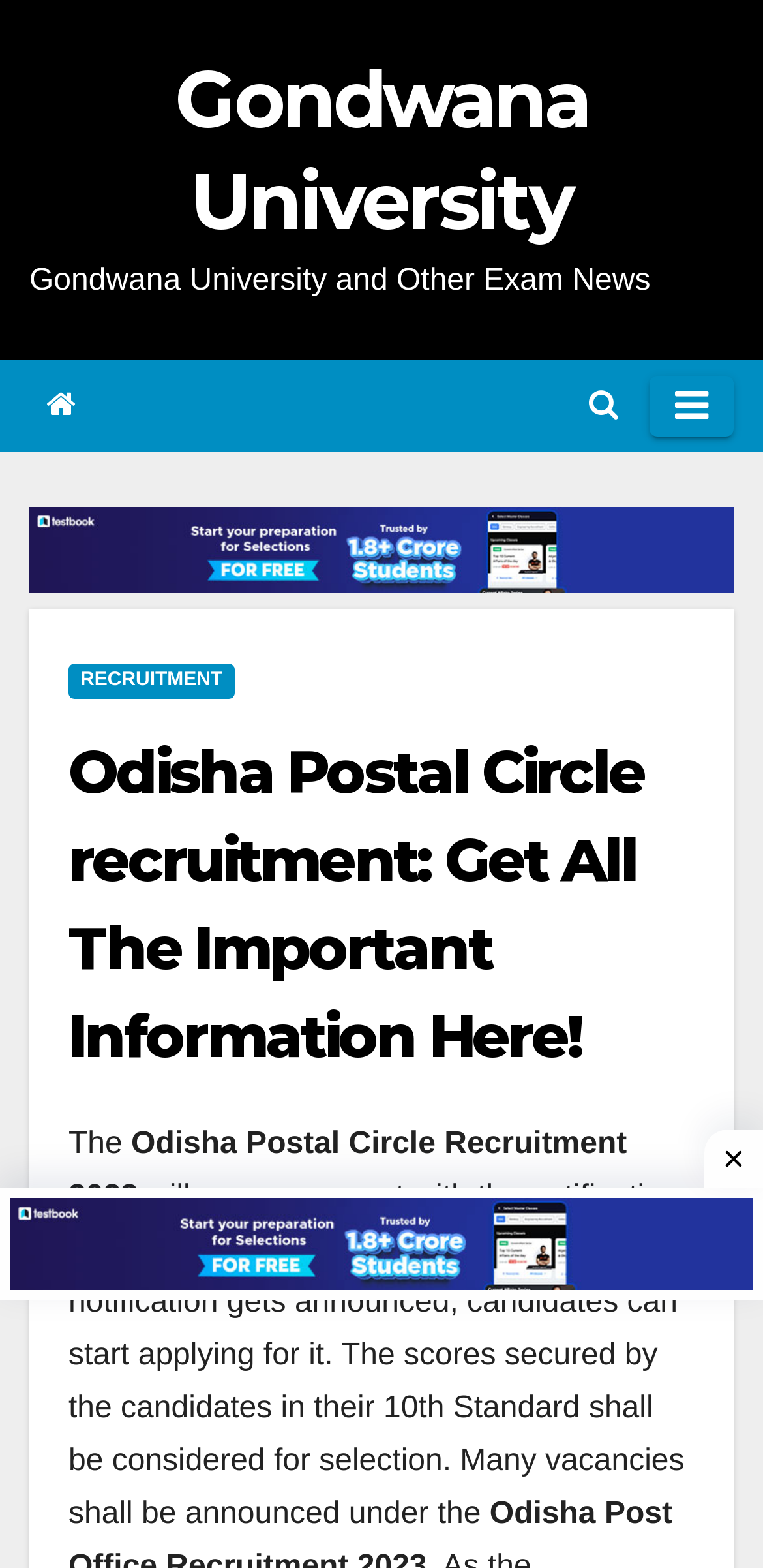What is the role of the candidate's 10th Standard scores?
Based on the image, give a concise answer in the form of a single word or short phrase.

Considered for selection